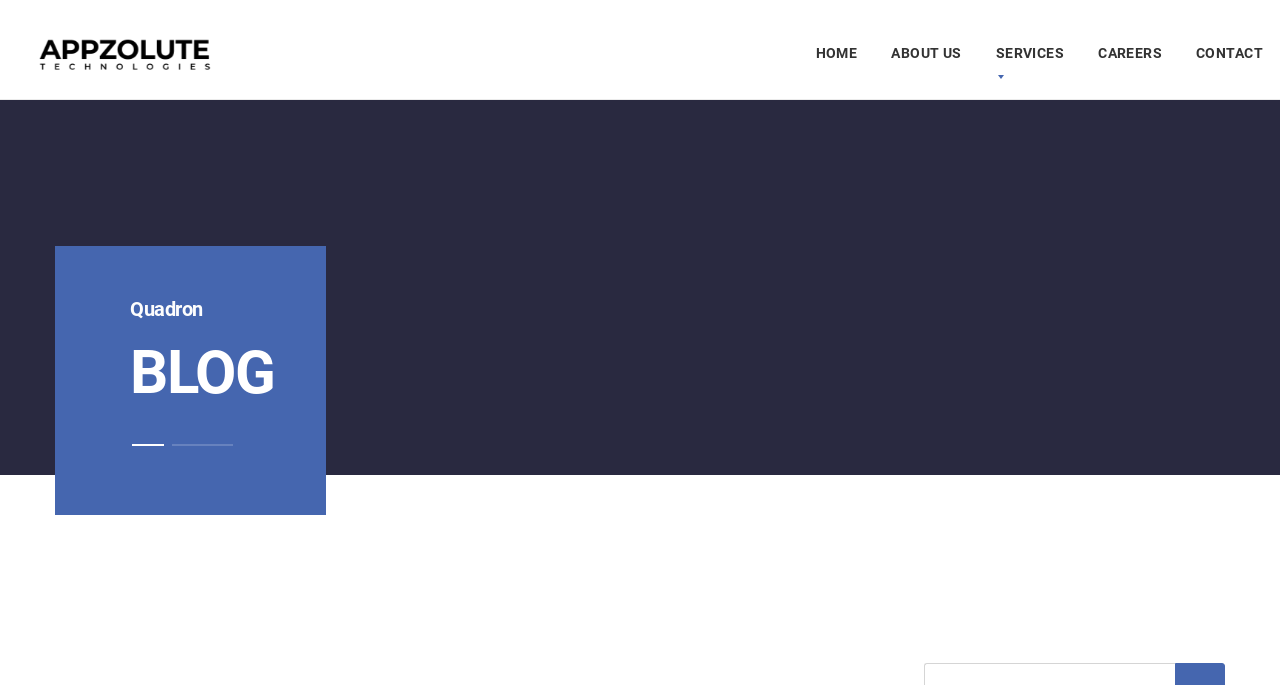Identify the bounding box for the UI element specified in this description: "Services". The coordinates must be four float numbers between 0 and 1, formatted as [left, top, right, bottom].

[0.765, 0.066, 0.845, 0.089]